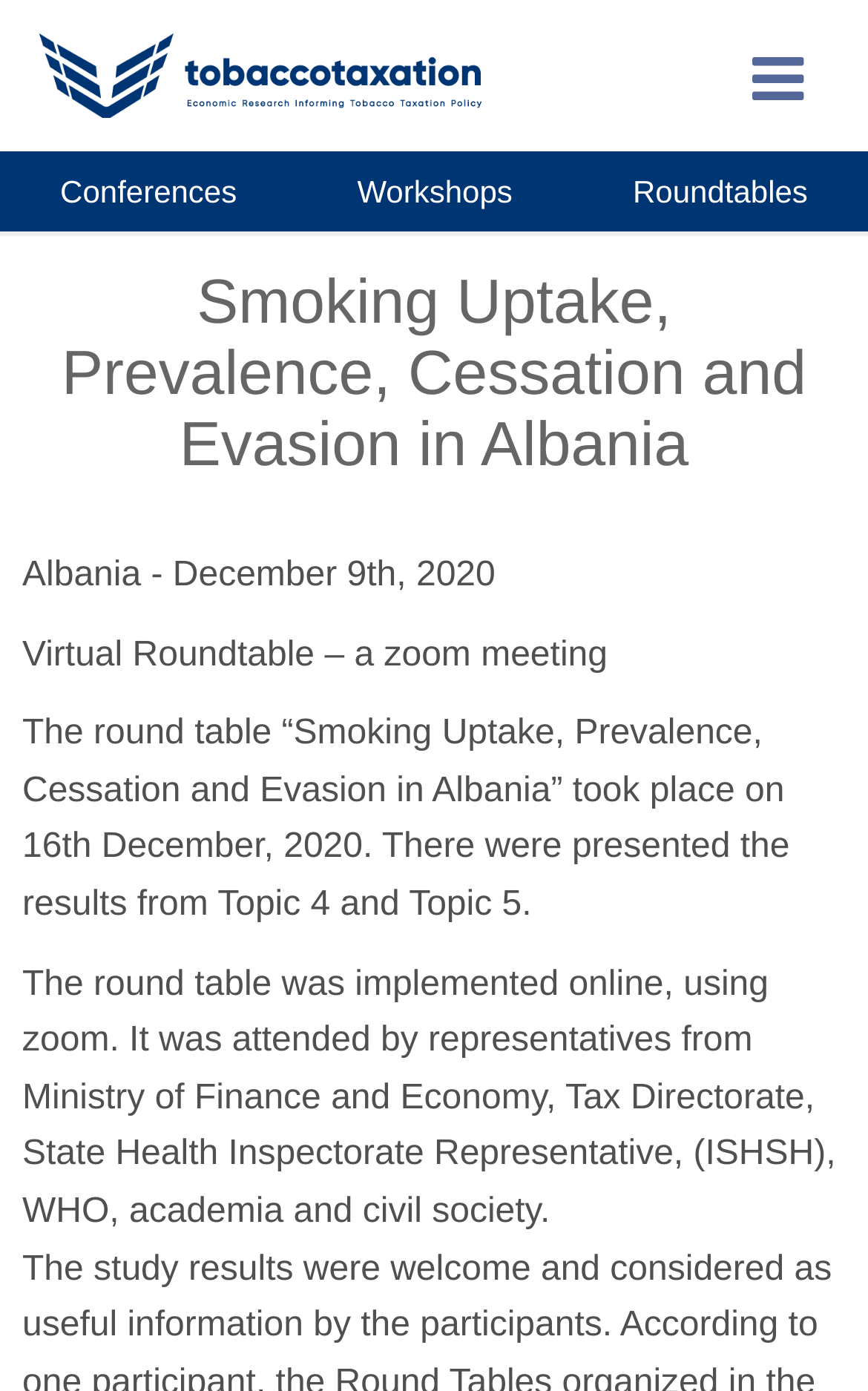Show the bounding box coordinates for the HTML element as described: "Workshops".

[0.411, 0.109, 0.59, 0.167]